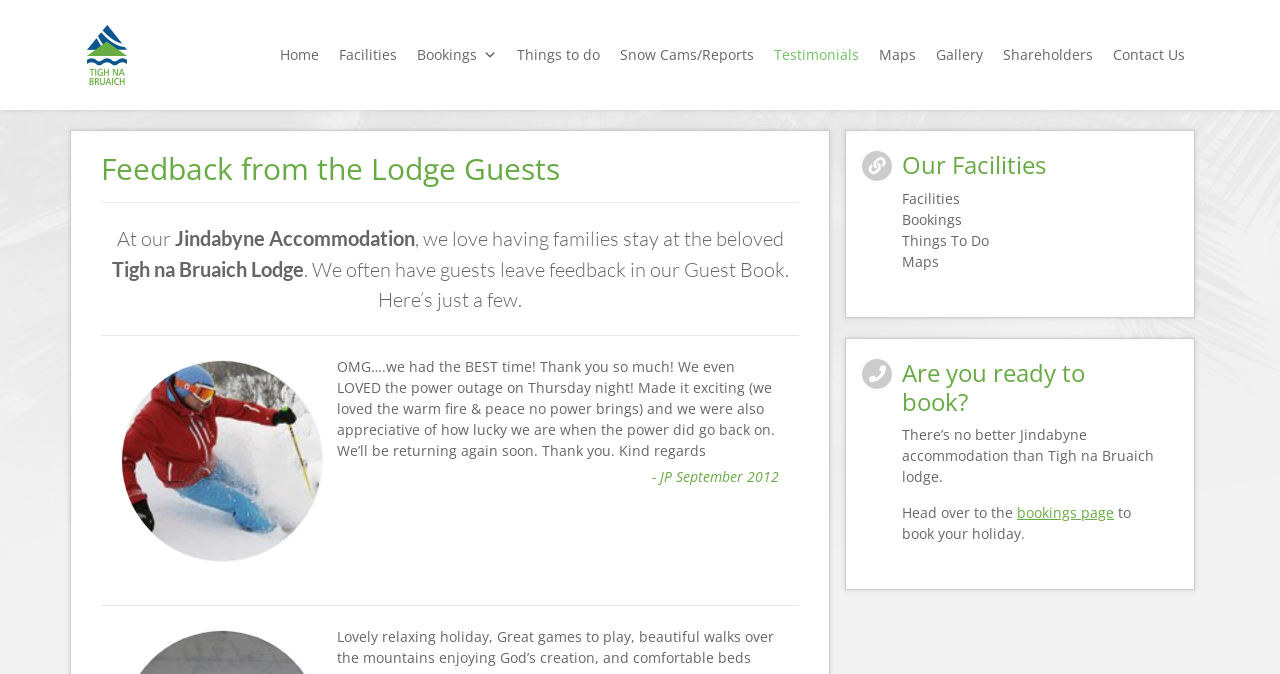Respond to the question below with a single word or phrase: What type of accommodation is Tigh na Bruaich?

Jindabyne Accommodation